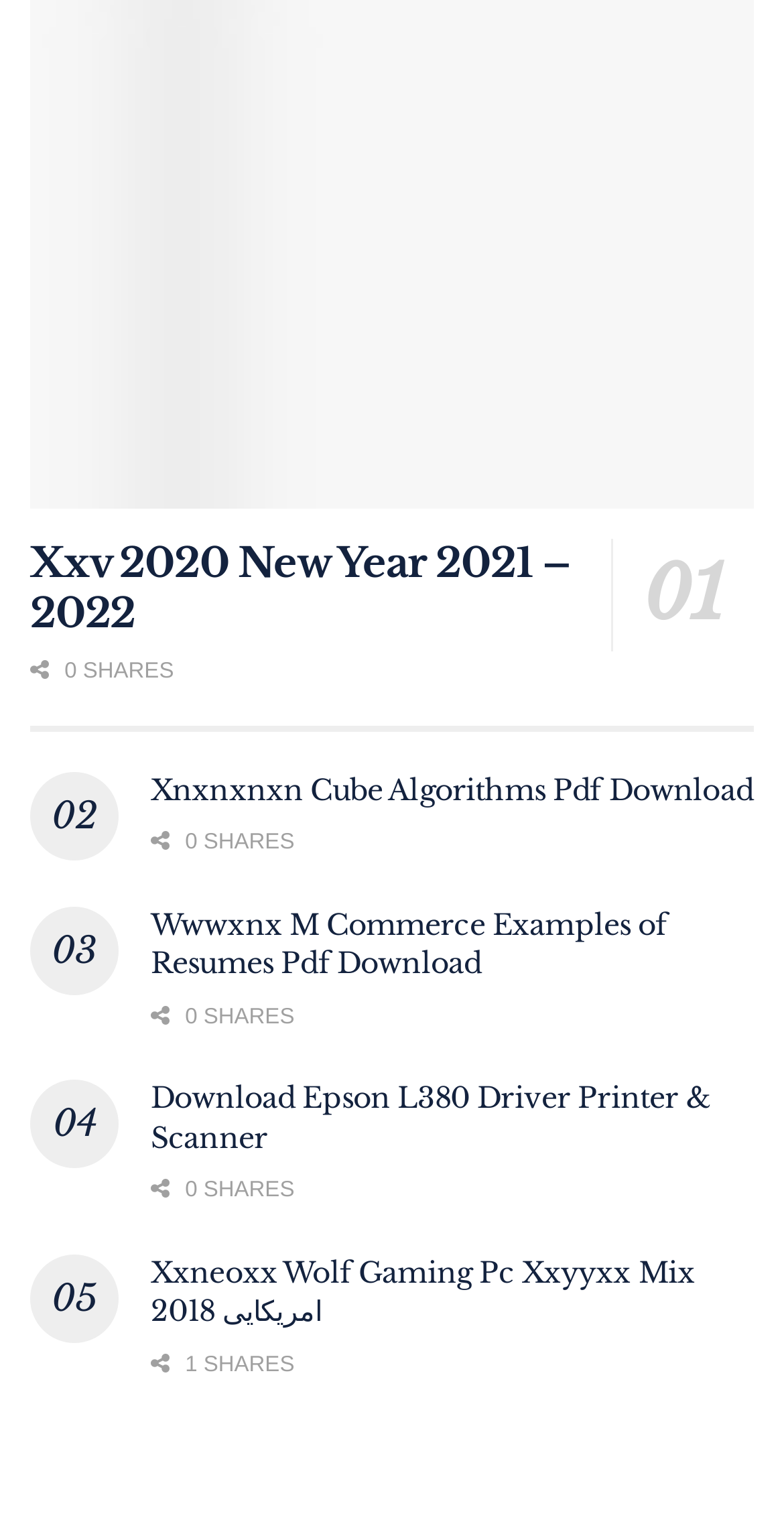Identify the bounding box coordinates of the part that should be clicked to carry out this instruction: "Go to February 2023".

None